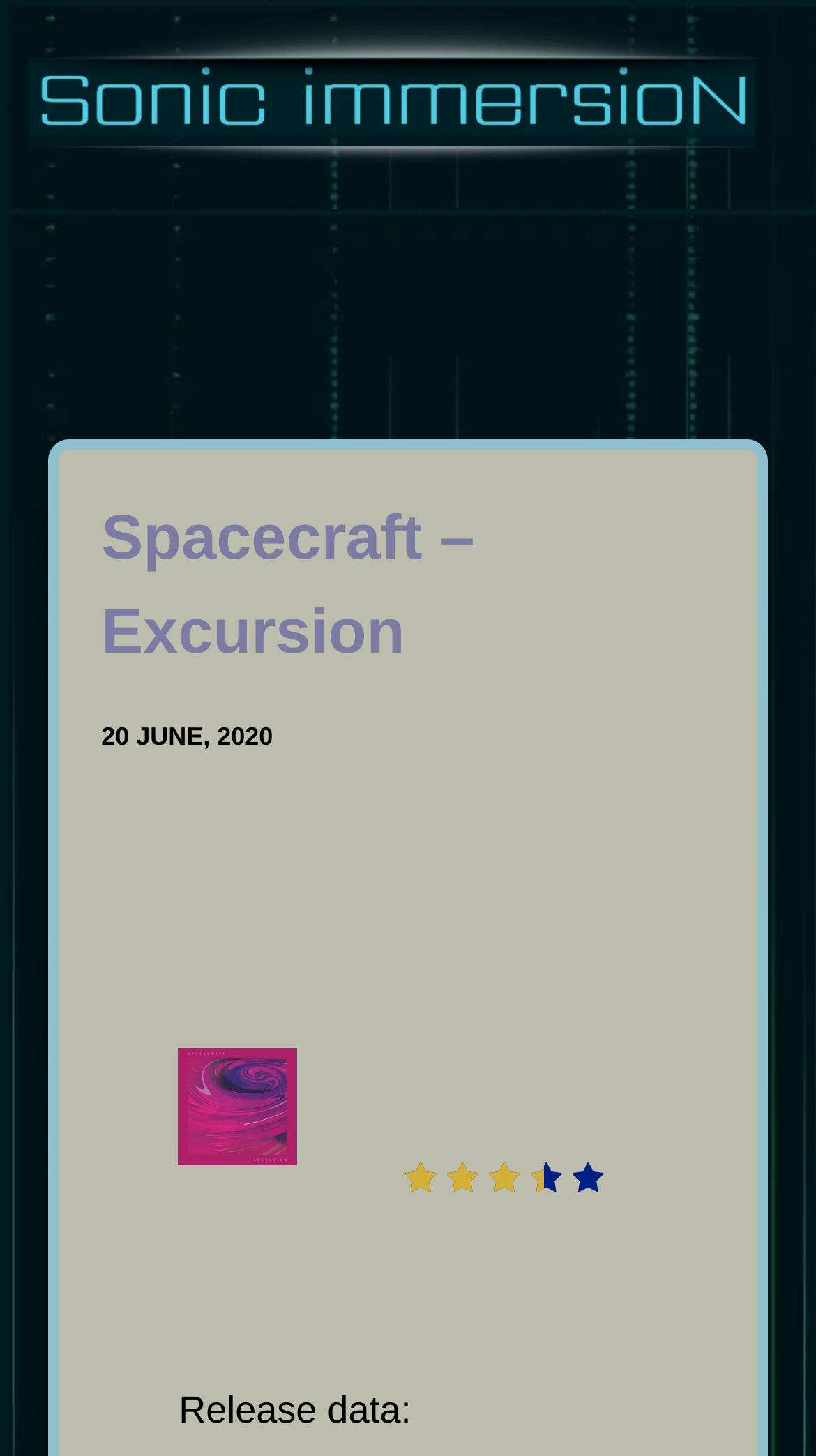Explain in detail what is displayed on the webpage.

The webpage is about a music project called "Spacecraft - Excursion" and appears to be a digital download release from 2020. At the top left, there is a link to skip to the content. Next to it, there is a logo image and a link to "Sonic Immersion", which is the title of the webpage.

Below the title, there is a header section that contains the title "Spacecraft – Excursion" and a release date "20 JUNE, 2020". Underneath, there is a table with two cells. The left cell contains an image of the album cover "Spacecraft - Excursion", and the right cell displays a rating of 3.5 out of 5 stars.

At the bottom of the page, there is a footer section that contains three lines of text. The first line displays the copyright information "Copyright Sonic Immersion© 2024". The second line credits the designer "Marcel Bossaert". The third line mentions the WordPress theme and provides a link to "CreativeThemes".